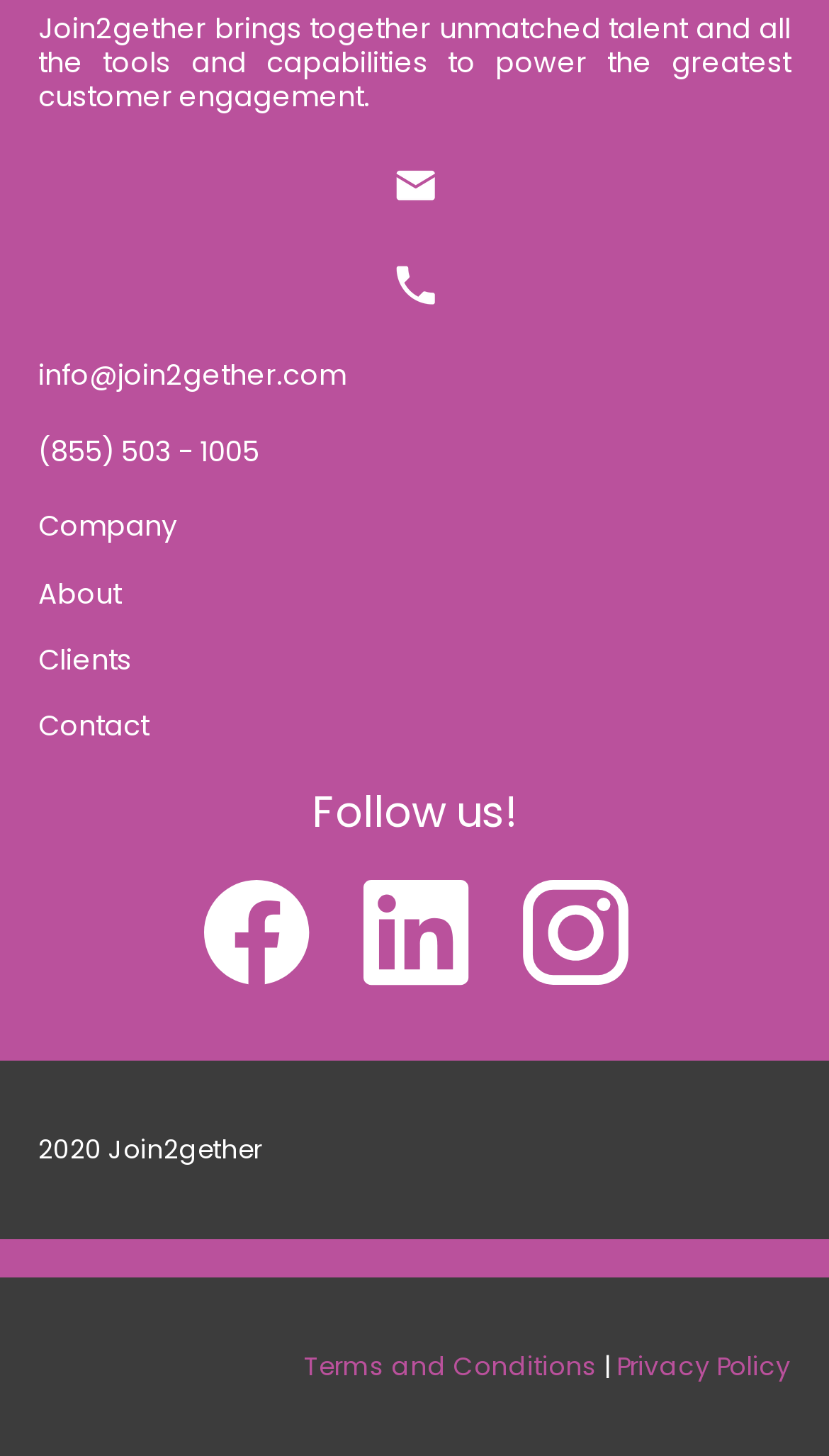What is the company's phone number?
Using the visual information, answer the question in a single word or phrase.

(855) 503 - 1005